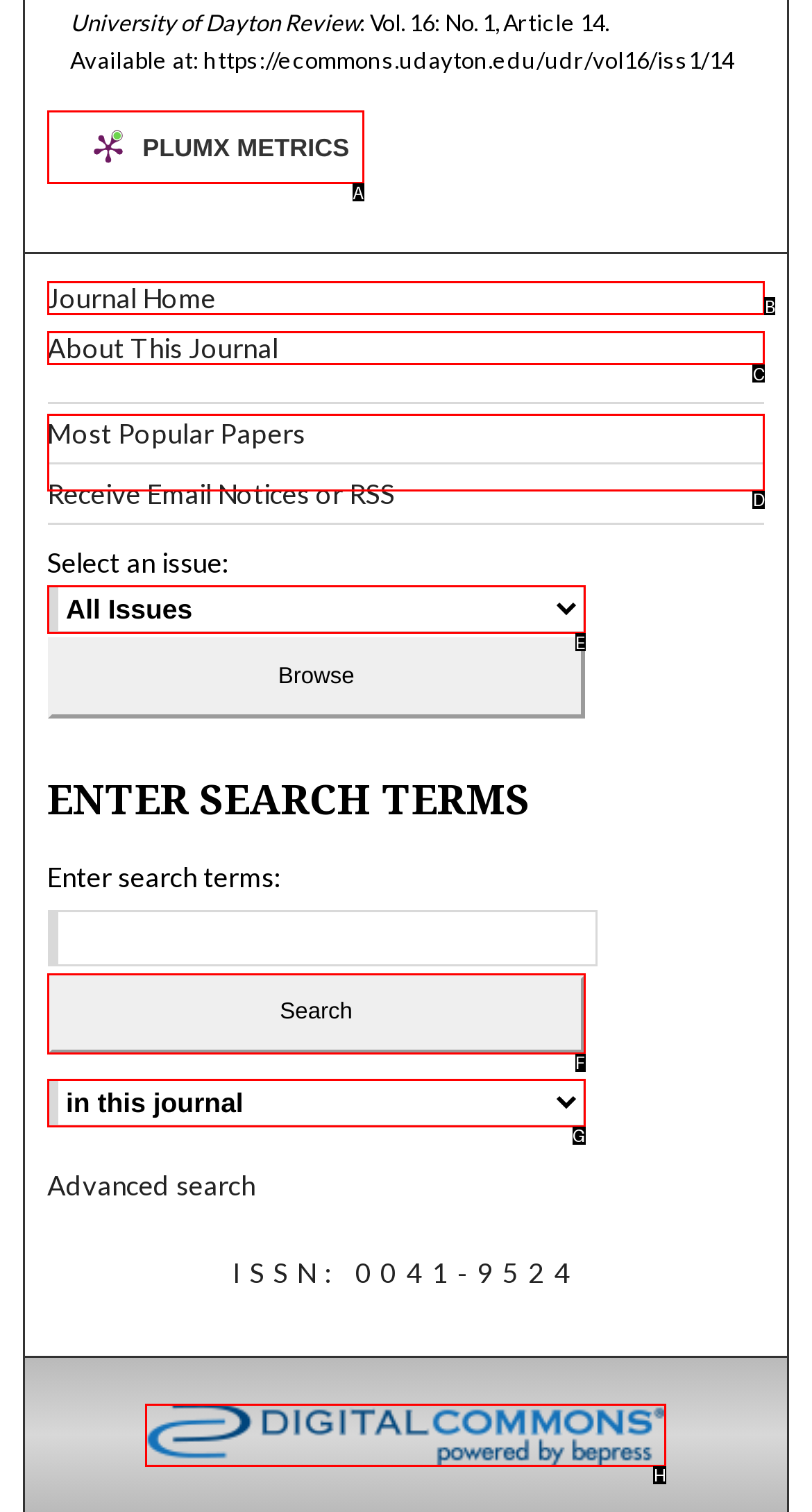Determine the UI element that matches the description: see details
Answer with the letter from the given choices.

D